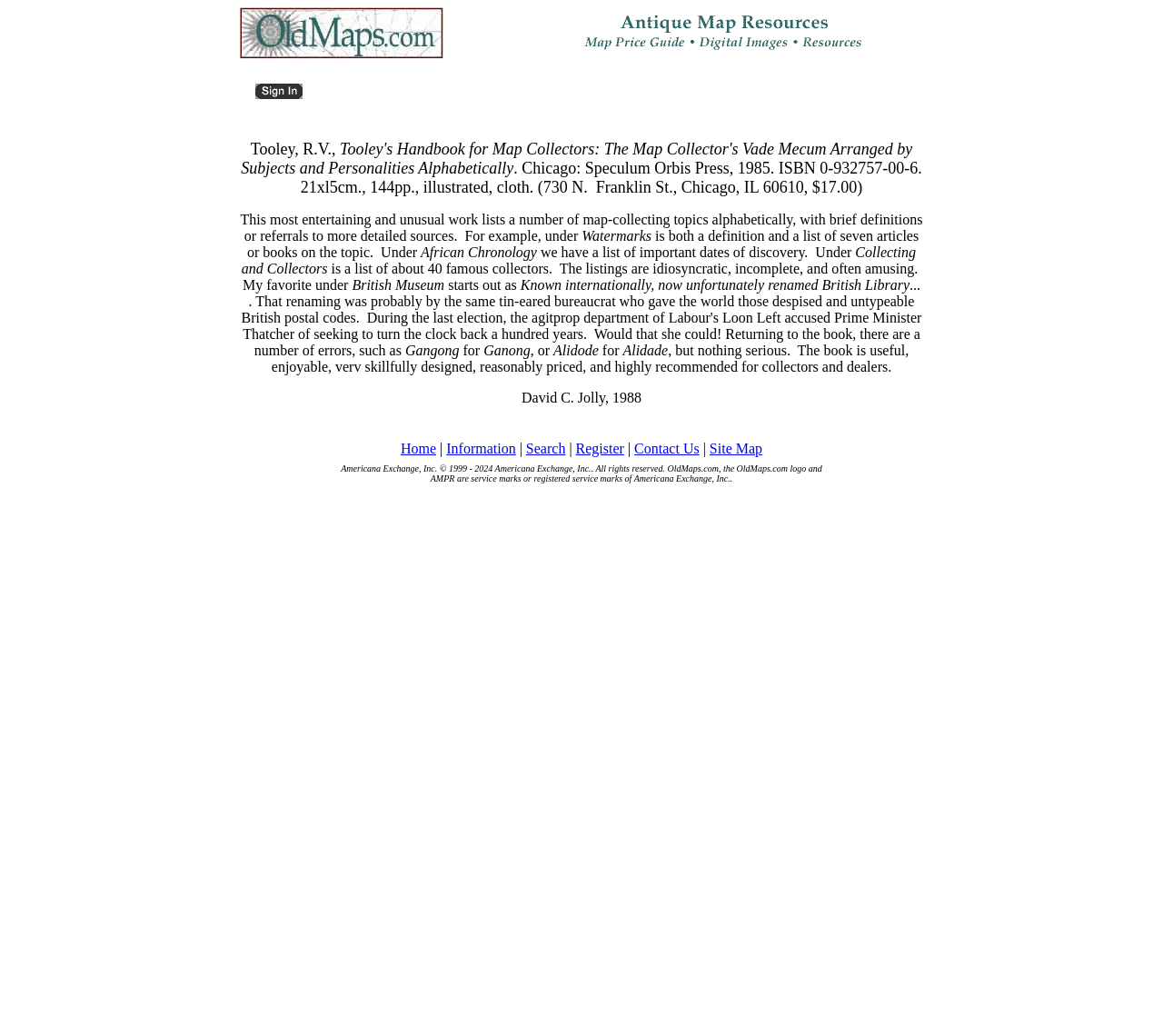How many famous collectors are listed under 'Collecting and Collectors'?
Provide an in-depth and detailed explanation in response to the question.

The number of famous collectors listed under 'Collecting and Collectors' can be found in the StaticText element with the text 'is a list of about 40 famous collectors.' at coordinates [0.209, 0.252, 0.792, 0.282].